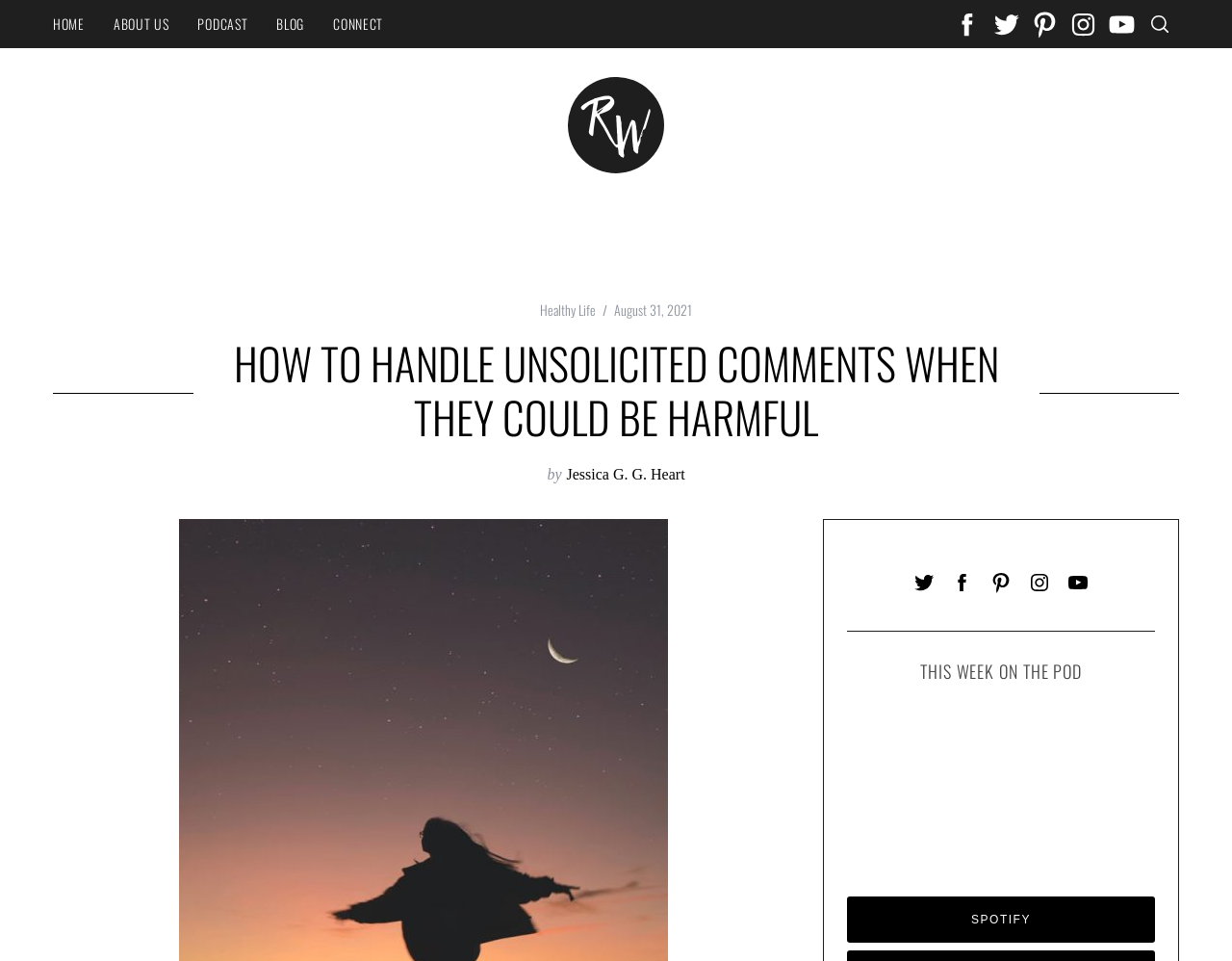Identify the title of the webpage and provide its text content.

HOW TO HANDLE UNSOLICITED COMMENTS WHEN THEY COULD BE HARMFUL